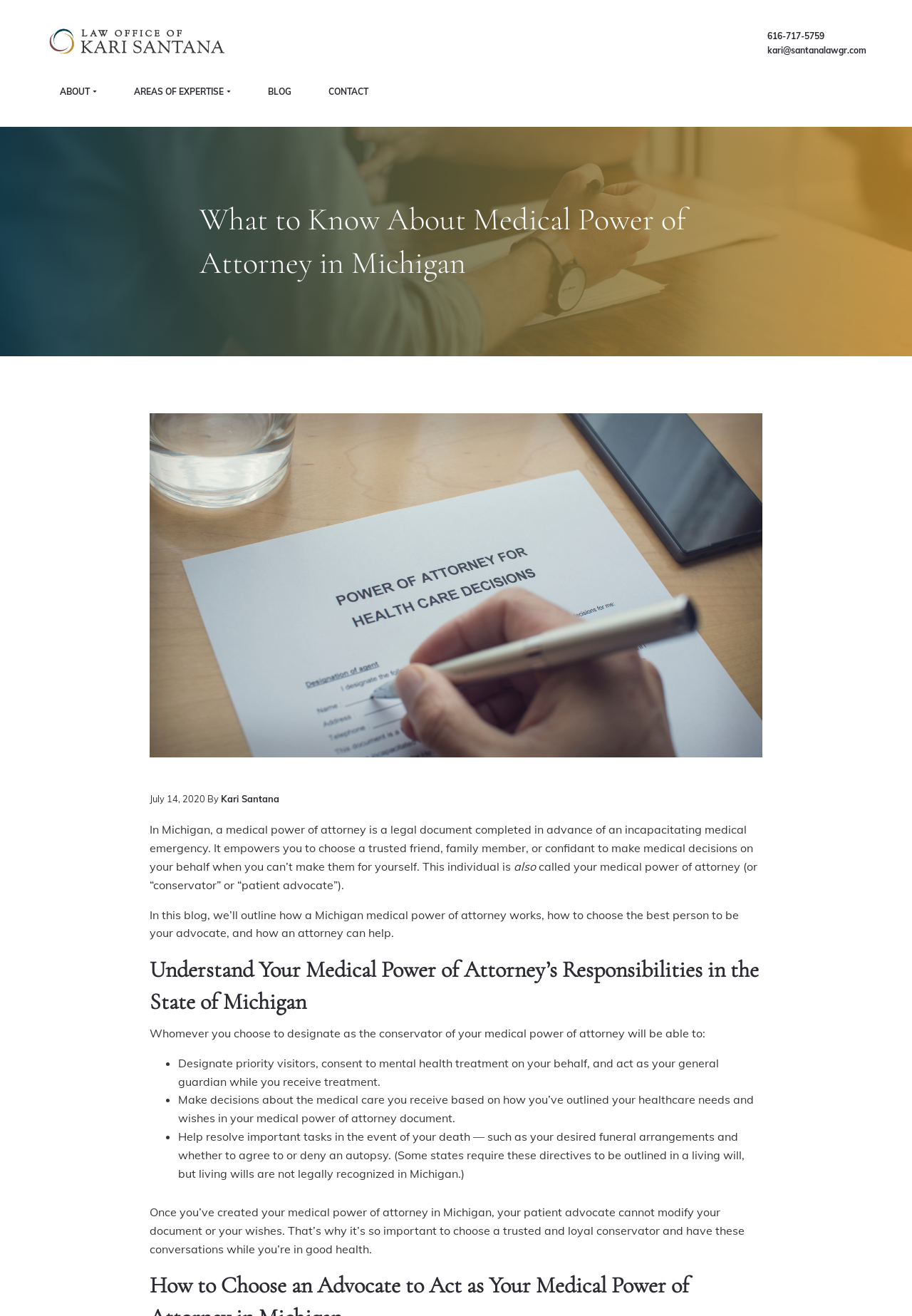Determine the bounding box coordinates of the UI element described below. Use the format (top-left x, top-left y, bottom-right x, bottom-right y) with floating point numbers between 0 and 1: Law Offices of Kari Santana

[0.05, 0.059, 0.129, 0.132]